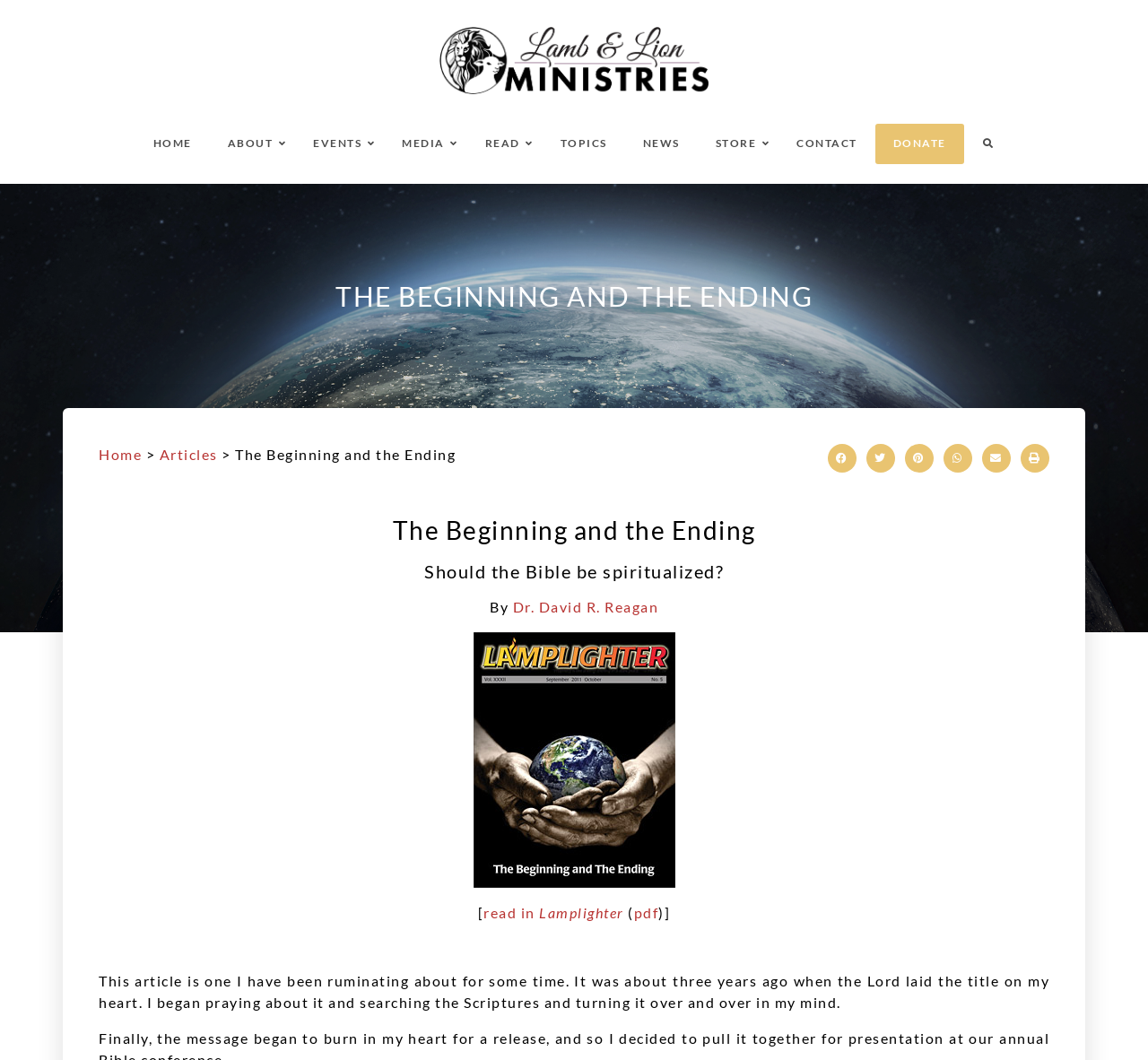Please answer the following question using a single word or phrase: 
How many social media platforms are available for sharing?

6